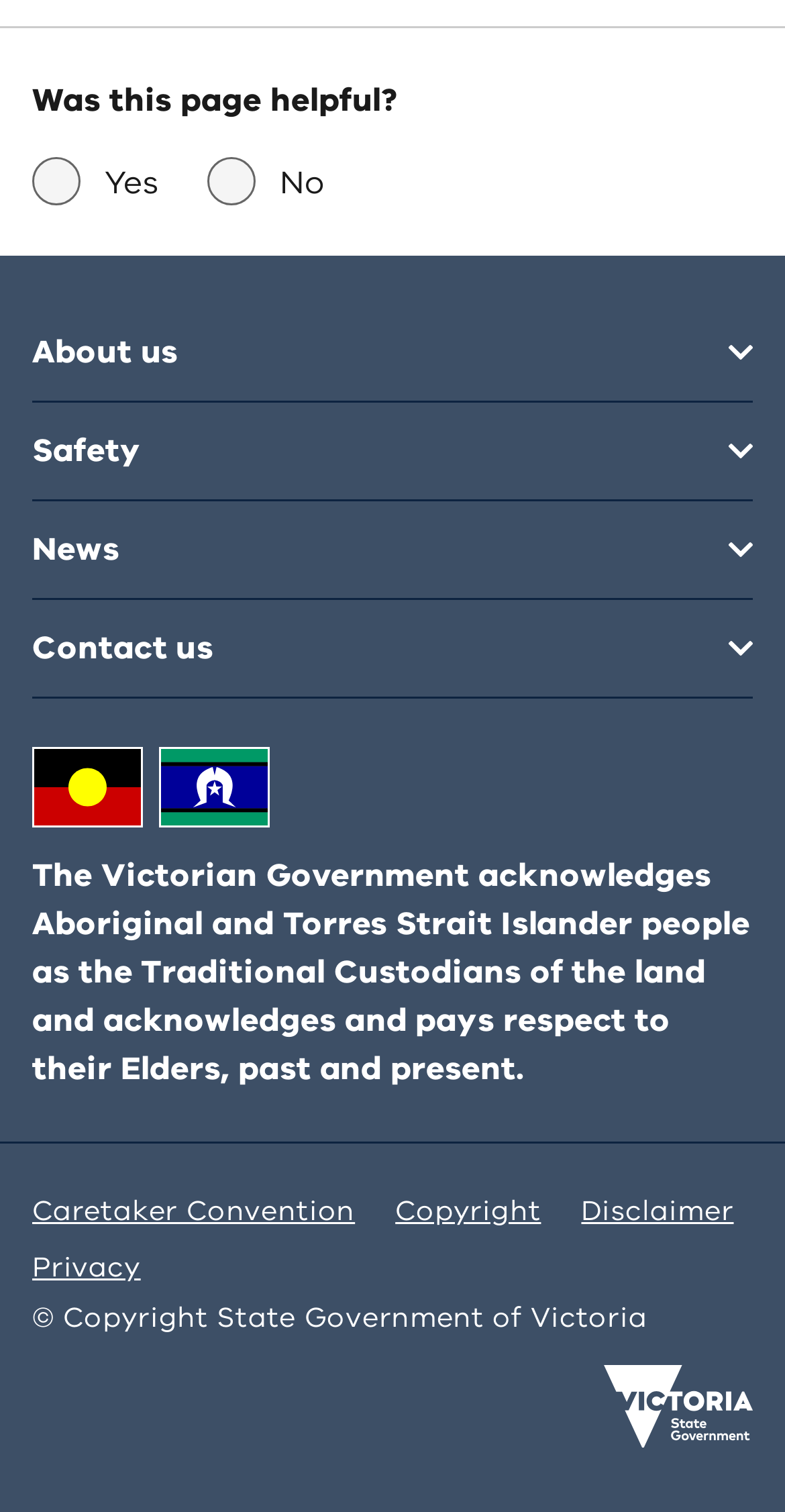Please identify the bounding box coordinates of the element that needs to be clicked to execute the following command: "Go to Victoria government home". Provide the bounding box using four float numbers between 0 and 1, formatted as [left, top, right, bottom].

[0.769, 0.902, 0.959, 0.958]